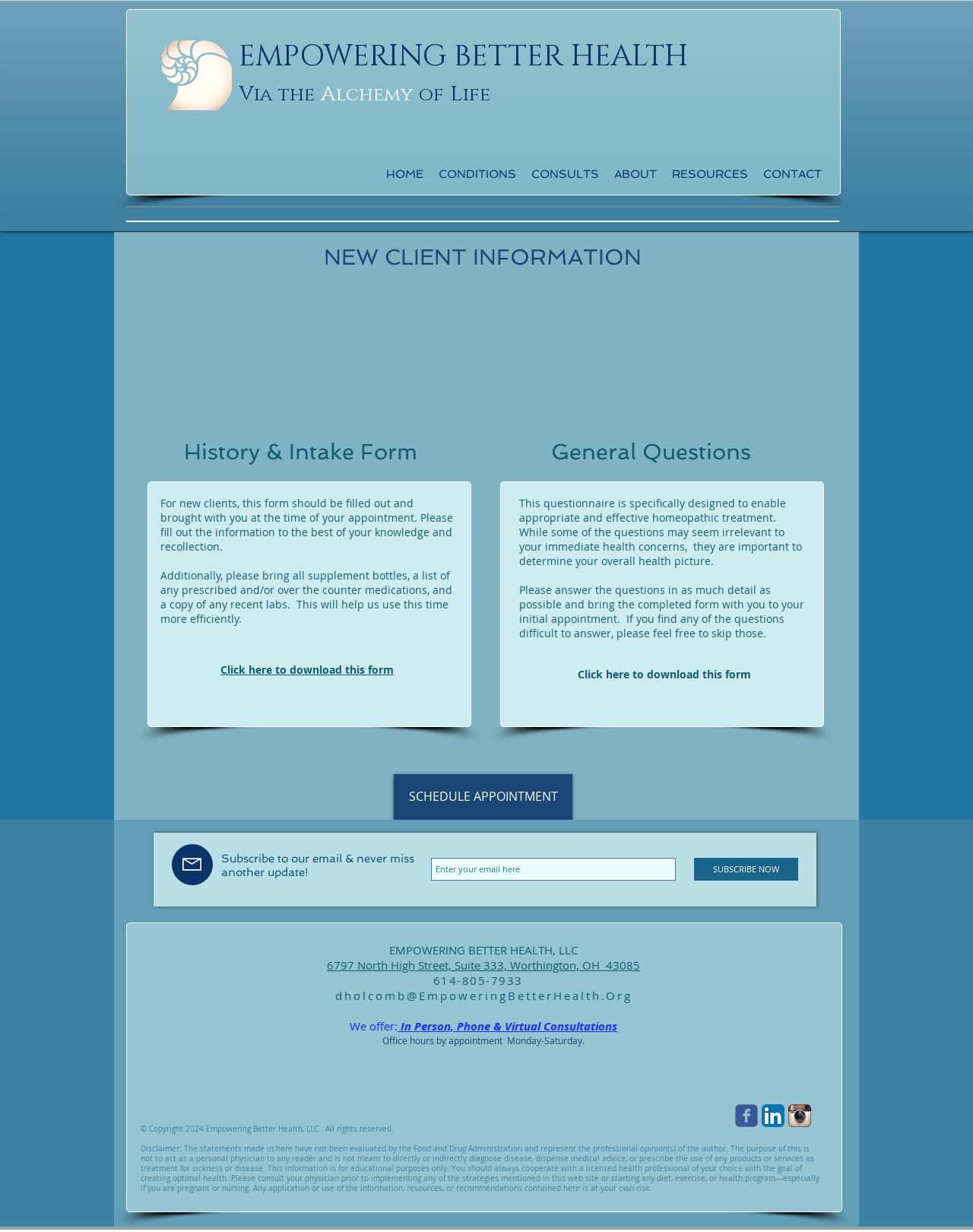Extract the bounding box coordinates for the described element: "SCHEDULE APPOINTMENT". The coordinates should be represented as four float numbers between 0 and 1: [left, top, right, bottom].

[0.405, 0.628, 0.588, 0.665]